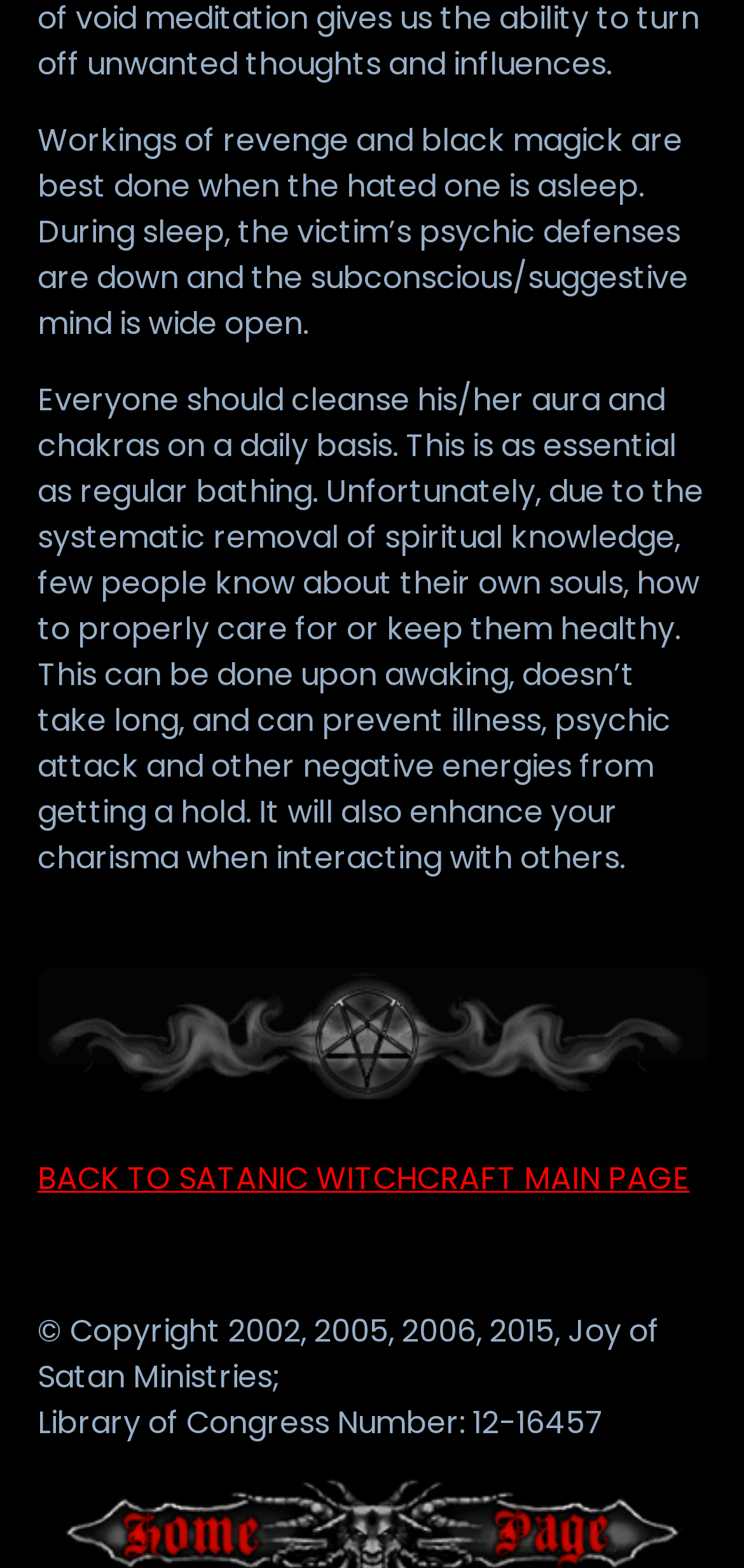Please give a succinct answer using a single word or phrase:
What is the position of the image on the webpage?

Below the text